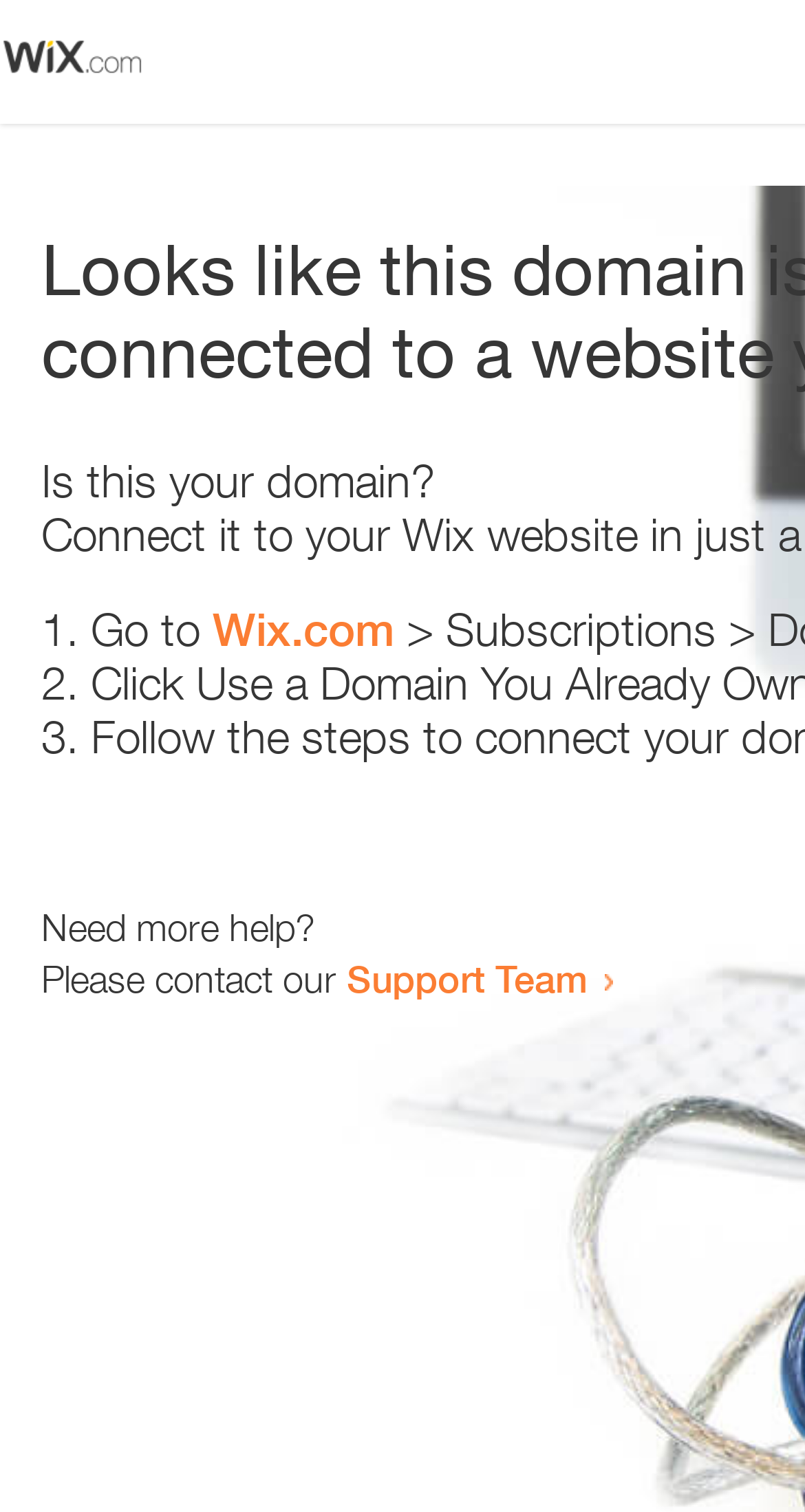Provide a short, one-word or phrase answer to the question below:
How many list markers are present?

3